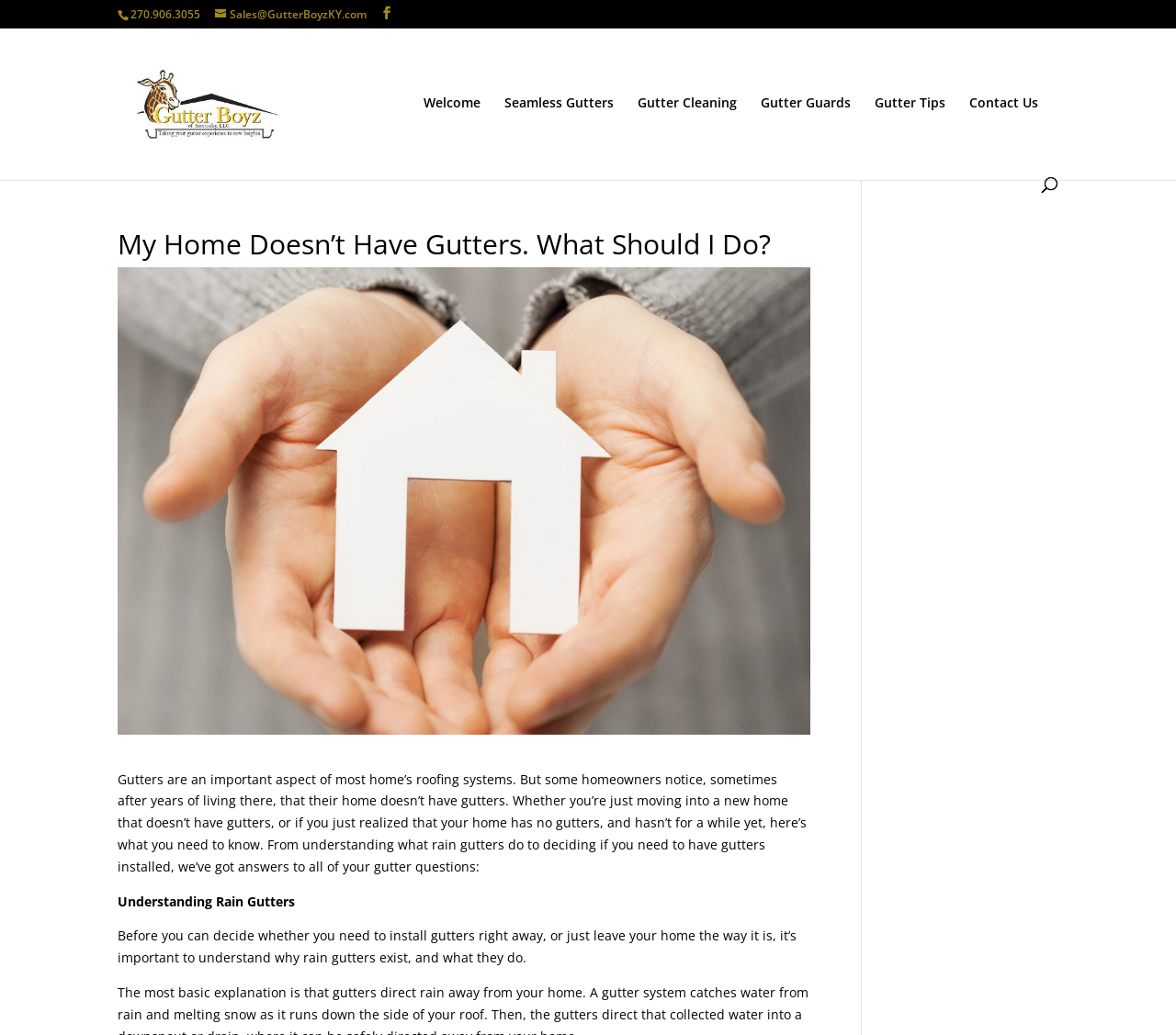Please specify the bounding box coordinates of the clickable section necessary to execute the following command: "Send an email to Sales".

[0.183, 0.006, 0.312, 0.021]